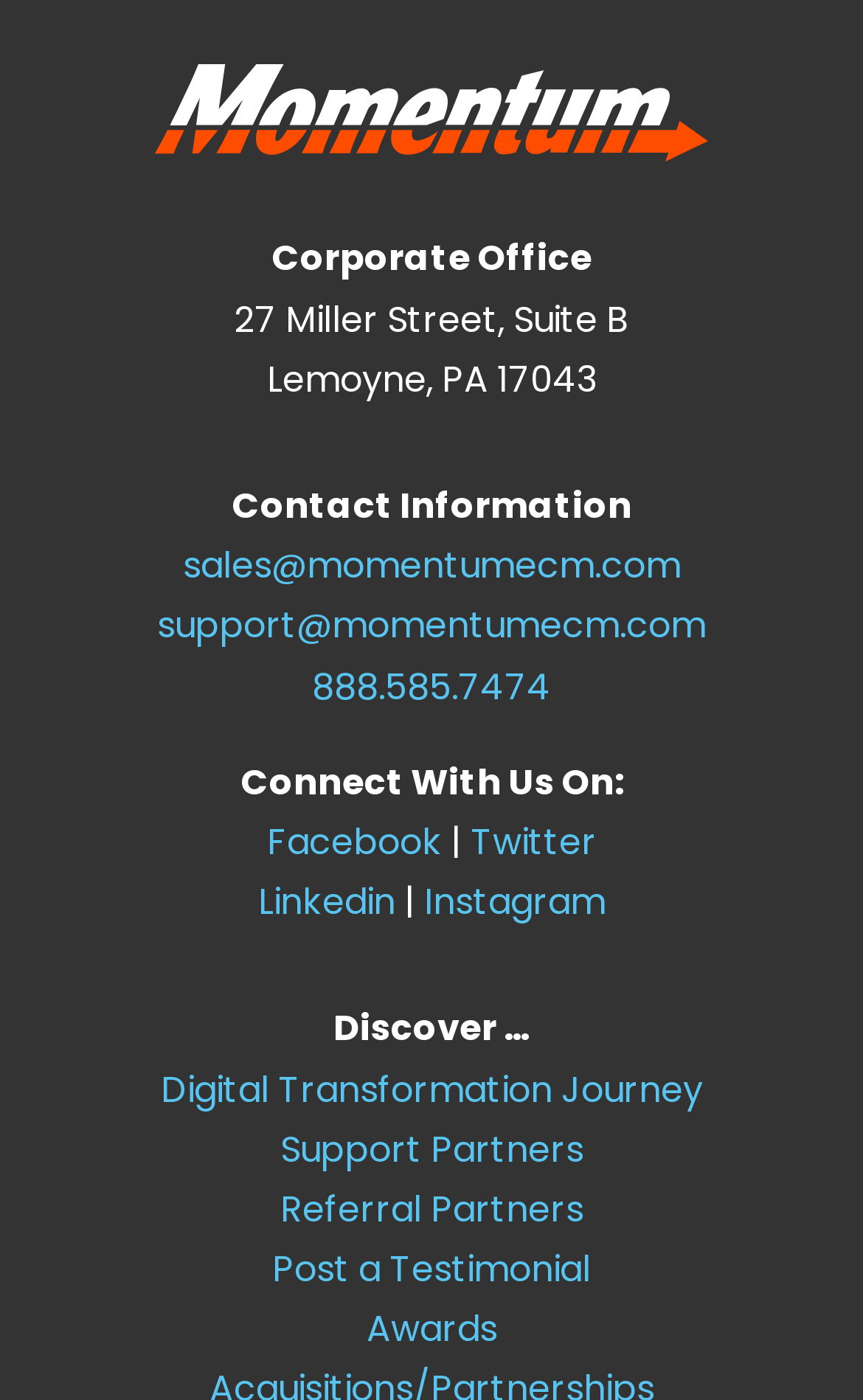Provide the bounding box coordinates of the UI element that matches the description: "Instagram".

[0.491, 0.626, 0.701, 0.662]